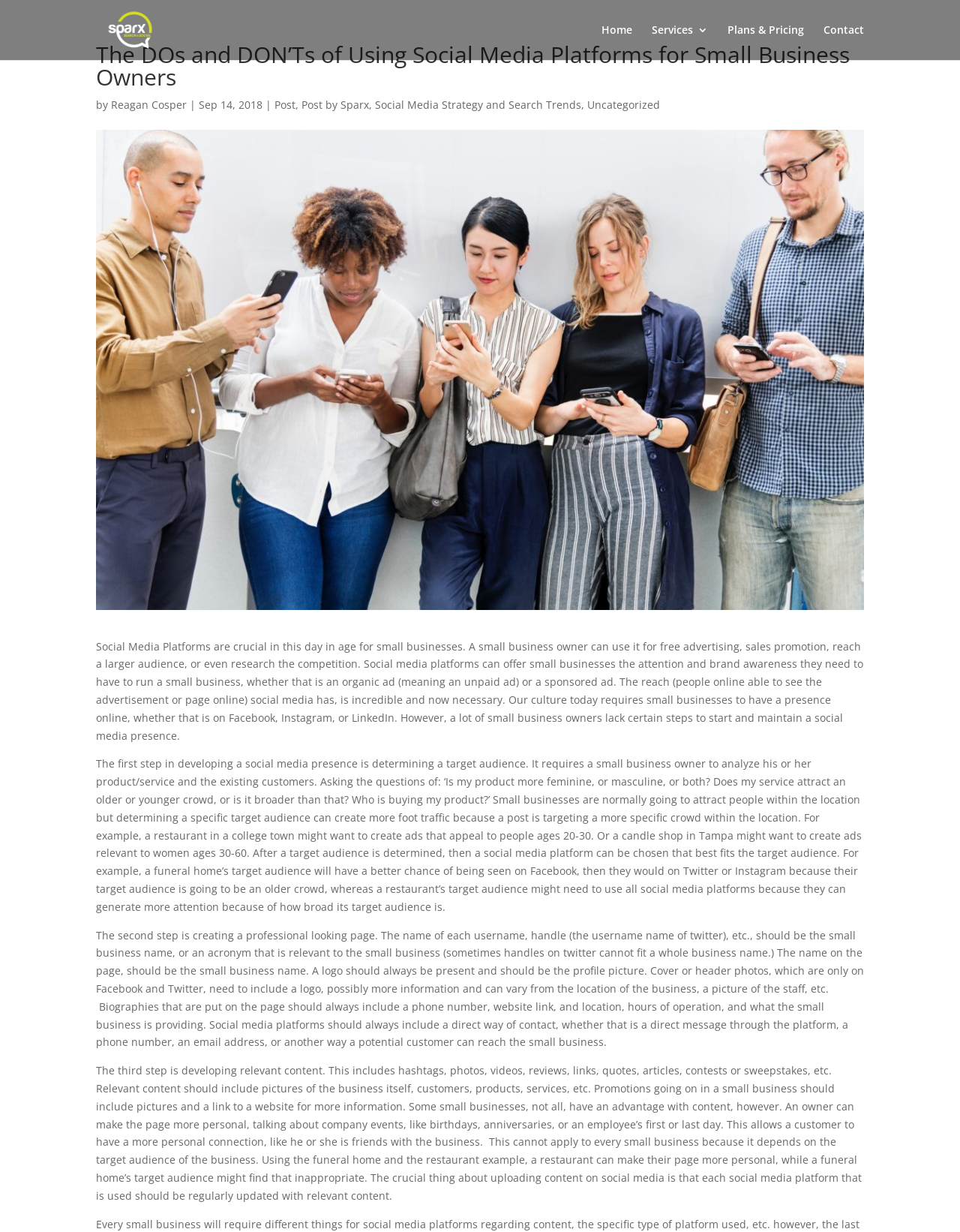What is the purpose of social media platforms for small businesses?
Answer the question in as much detail as possible.

According to the webpage, social media platforms can offer small businesses free advertising, sales promotion, and reach a larger audience, which is crucial in today's digital age.